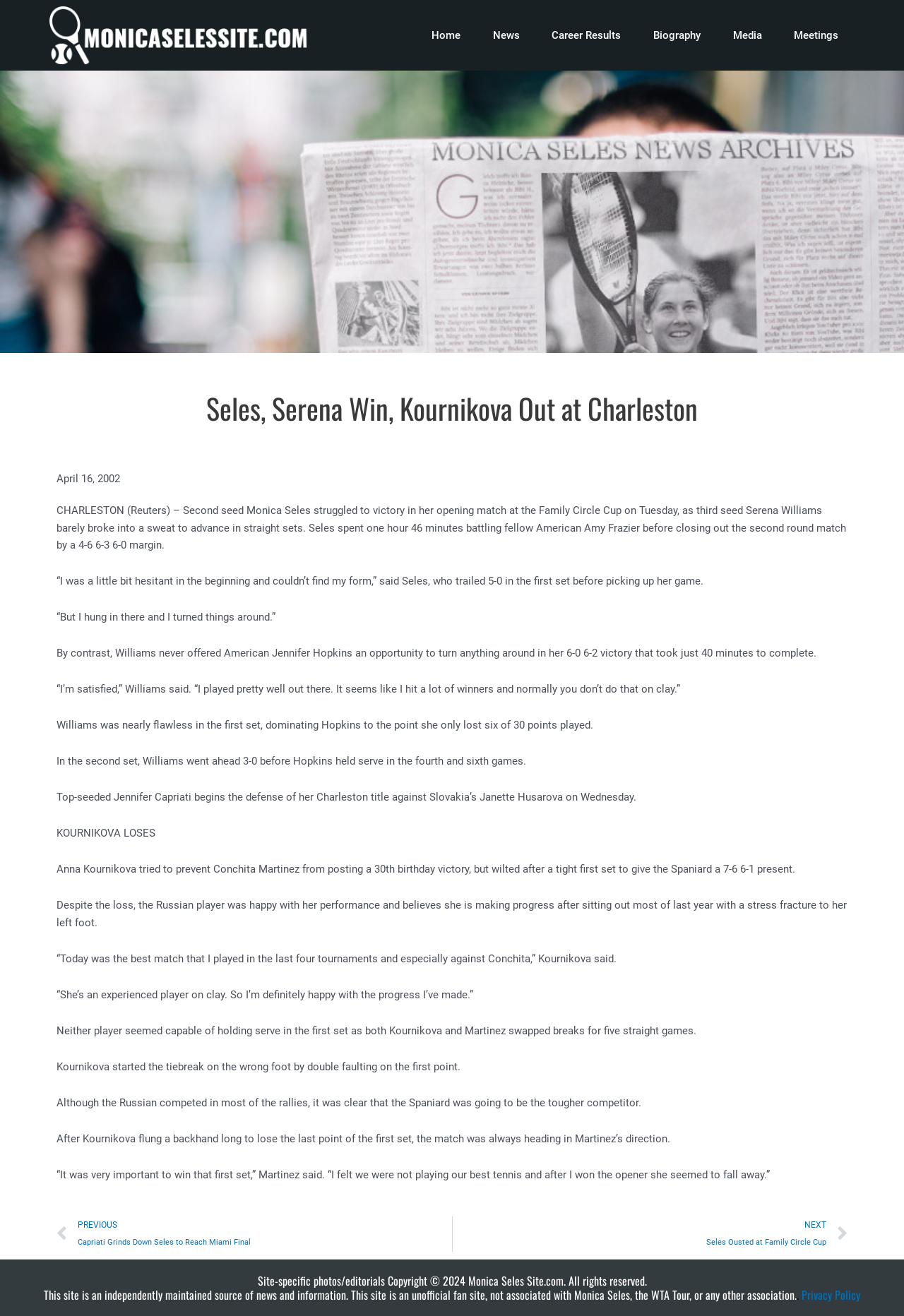Who won the match against Jennifer Hopkins?
Using the screenshot, give a one-word or short phrase answer.

Serena Williams